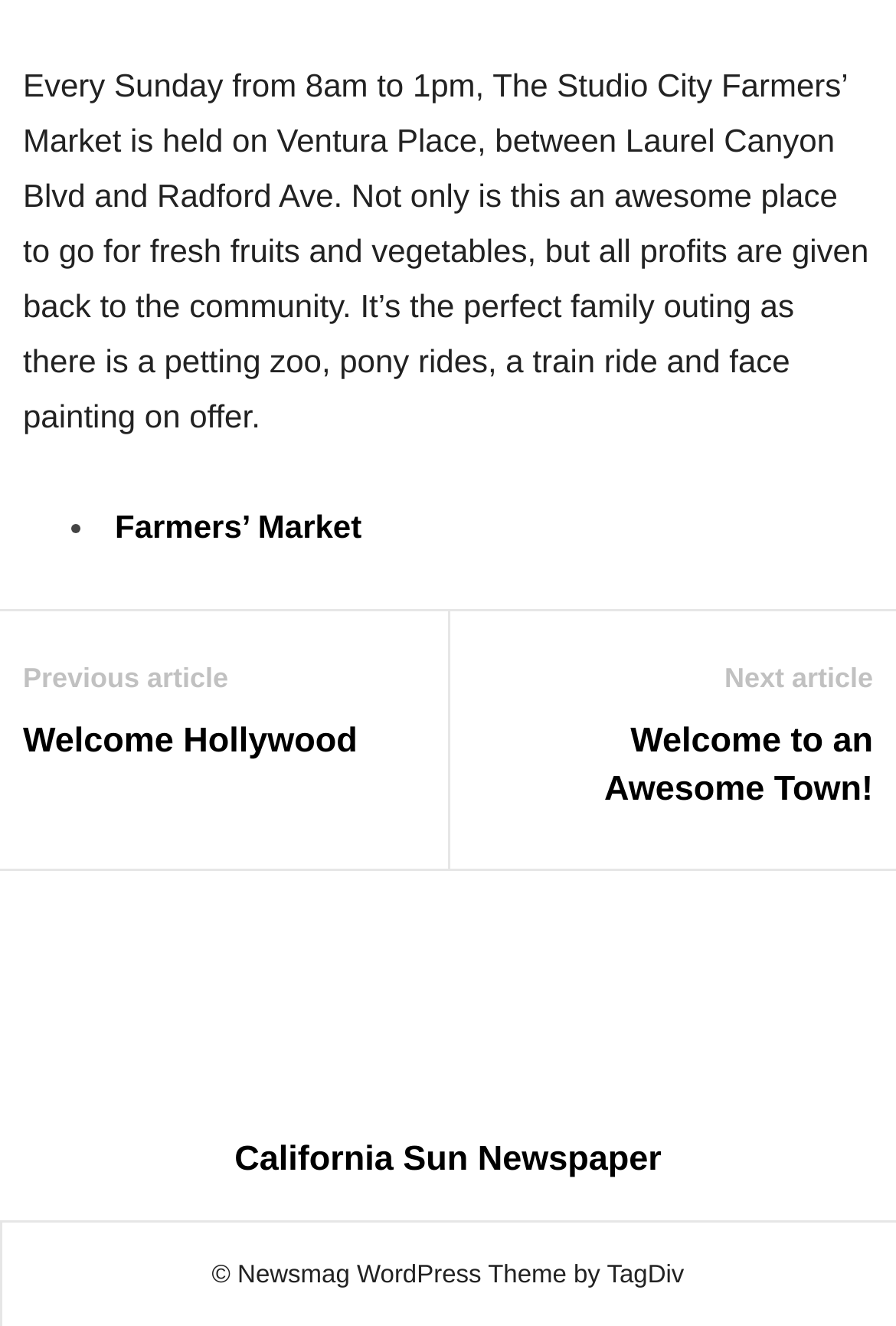Bounding box coordinates are specified in the format (top-left x, top-left y, bottom-right x, bottom-right y). All values are floating point numbers bounded between 0 and 1. Please provide the bounding box coordinate of the region this sentence describes: parent_node: California Sun Newspaper

[0.026, 0.675, 0.974, 0.841]